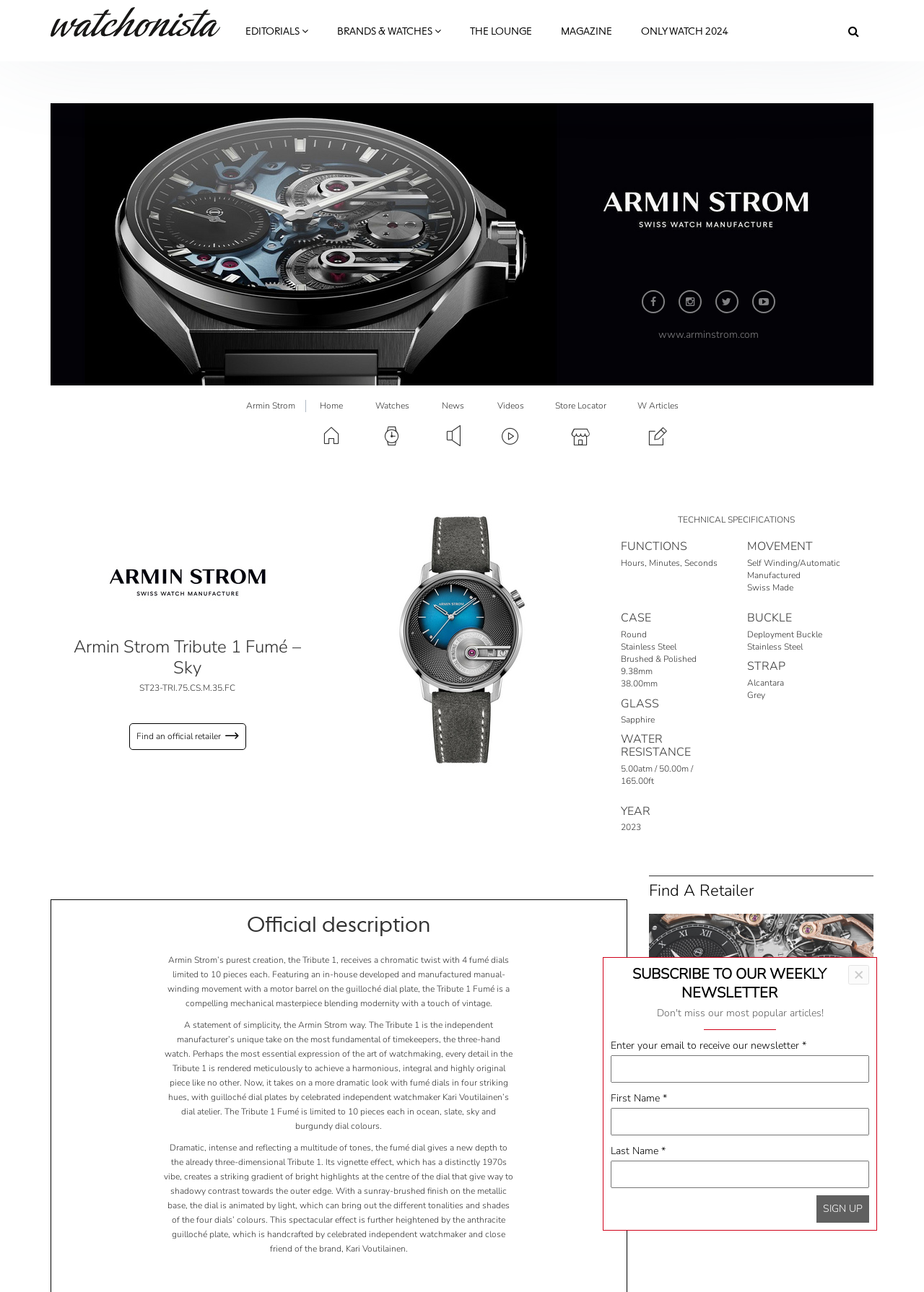Using the provided description Brands & Watches, find the bounding box coordinates for the UI element. Provide the coordinates in (top-left x, top-left y, bottom-right x, bottom-right y) format, ensuring all values are between 0 and 1.

[0.349, 0.011, 0.493, 0.039]